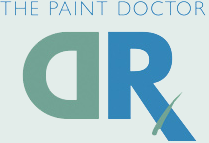What does the logo symbolize?
Please look at the screenshot and answer using one word or phrase.

Professional and reliable painting service